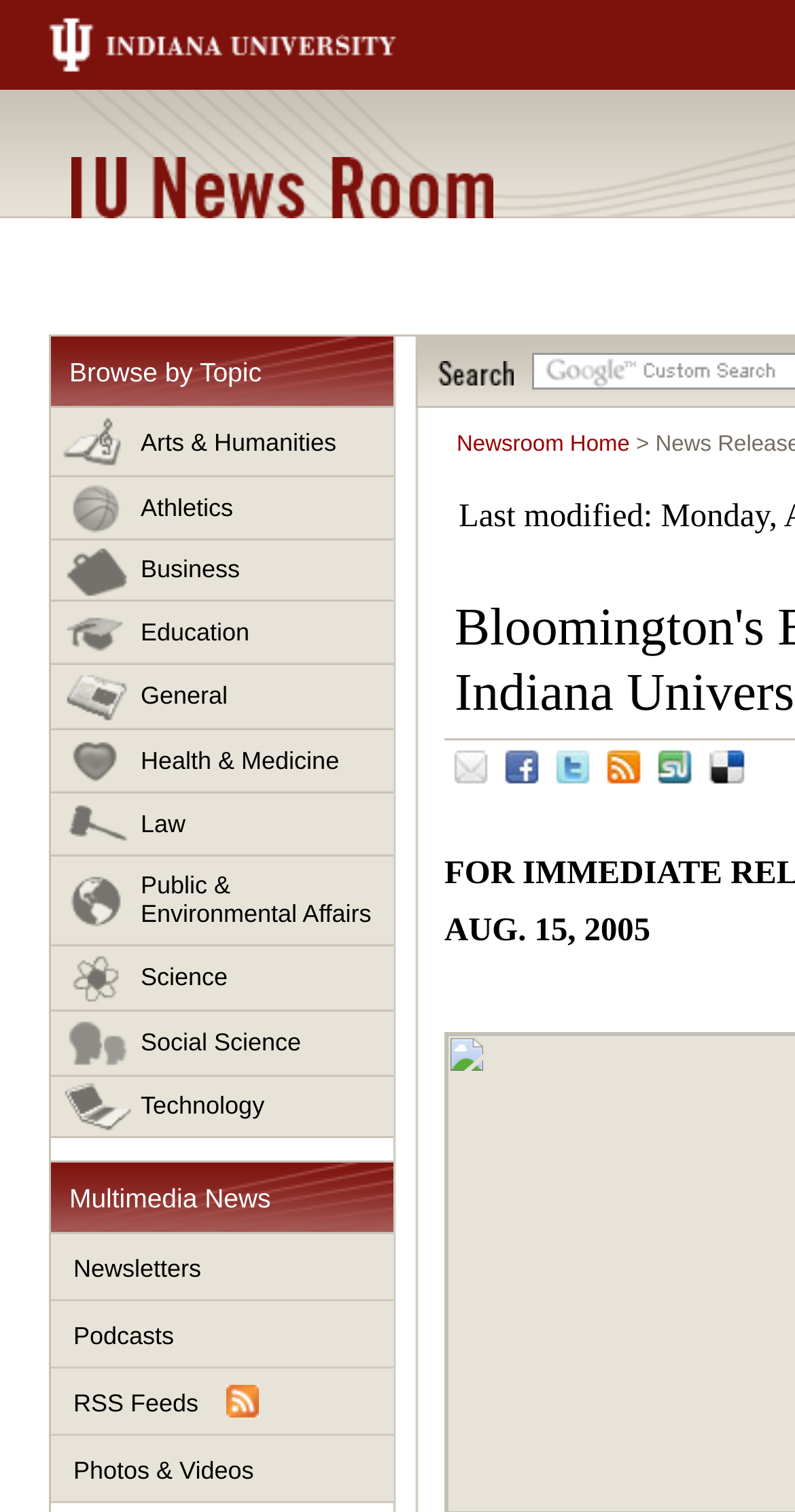Extract the bounding box for the UI element that matches this description: "Facebook".

[0.623, 0.49, 0.746, 0.533]